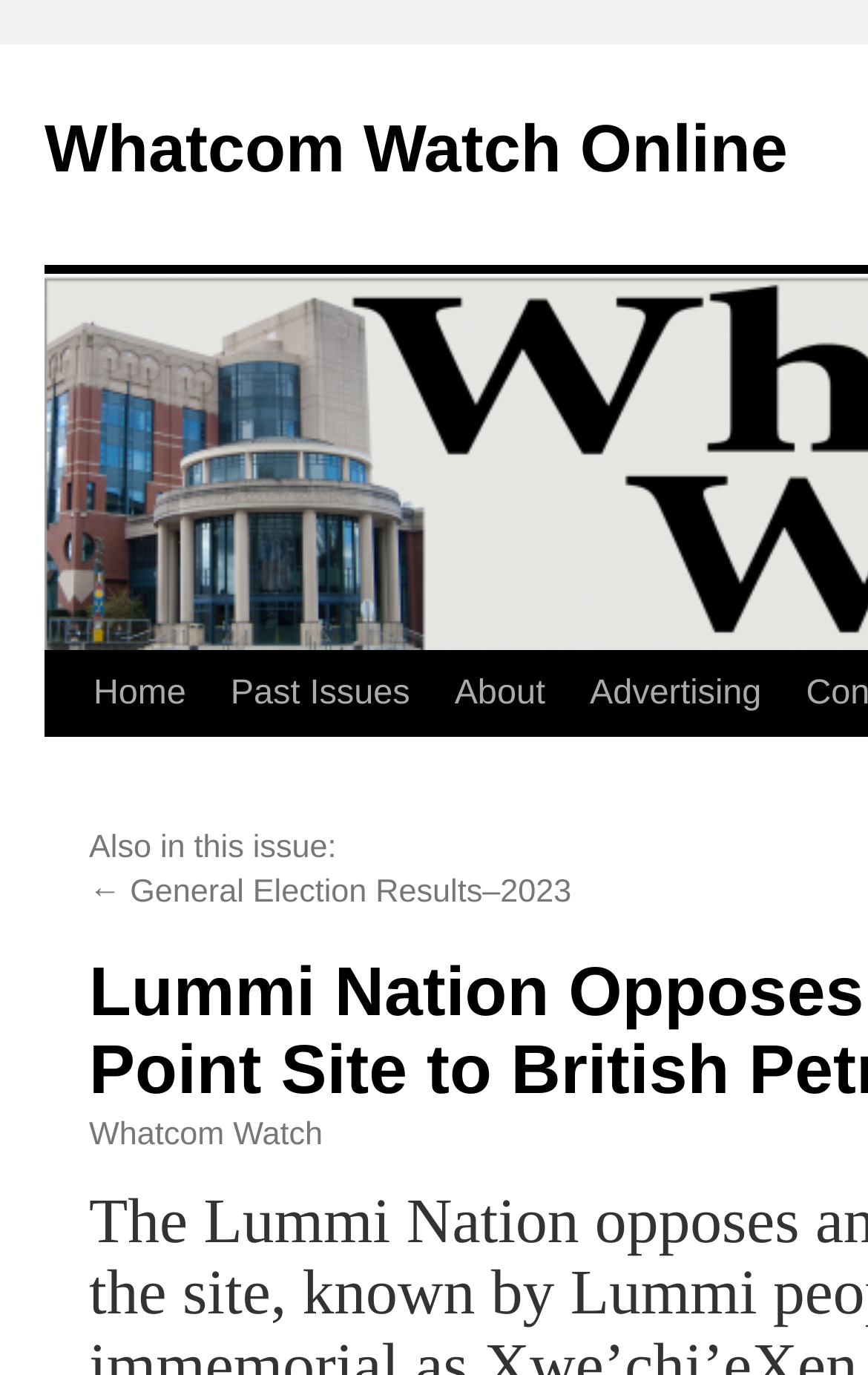What is the title of the first article?
We need a detailed and meticulous answer to the question.

I looked for the first article title, which is located below the 'Also in this issue:' text, and found it to be 'General Election Results–2023'.